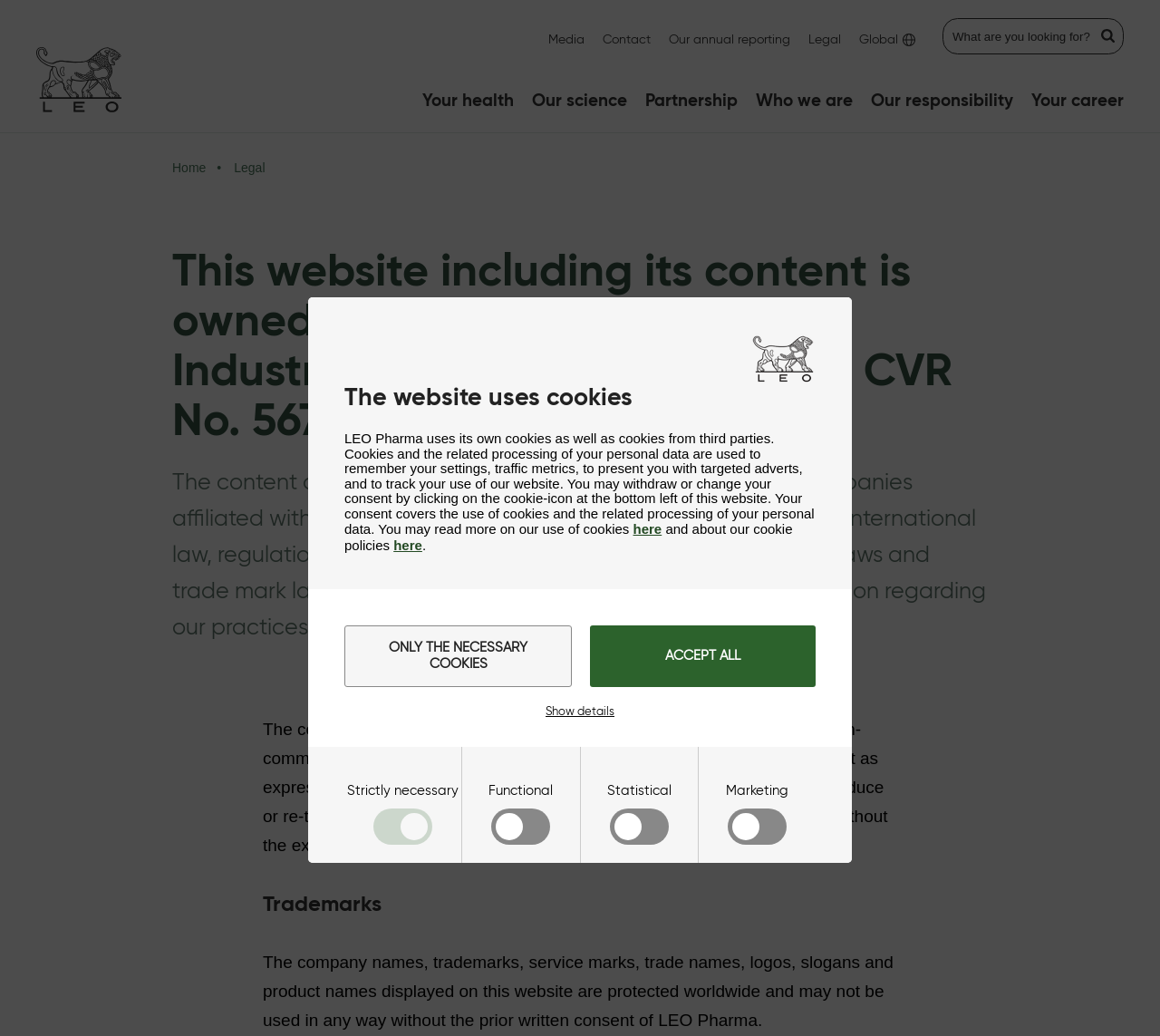Identify the bounding box coordinates of the specific part of the webpage to click to complete this instruction: "Search for something".

[0.812, 0.017, 0.969, 0.052]